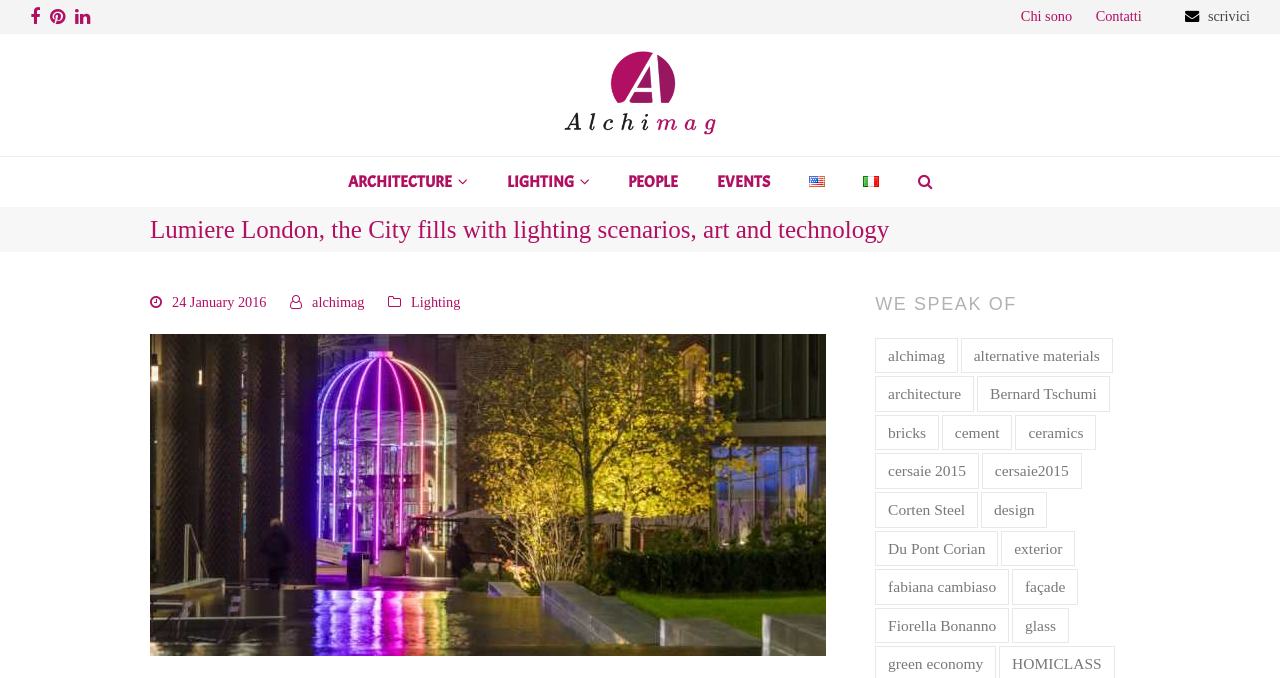Bounding box coordinates must be specified in the format (top-left x, top-left y, bottom-right x, bottom-right y). All values should be floating point numbers between 0 and 1. What are the bounding box coordinates of the UI element described as: Du Pont Corian

[0.684, 0.783, 0.78, 0.835]